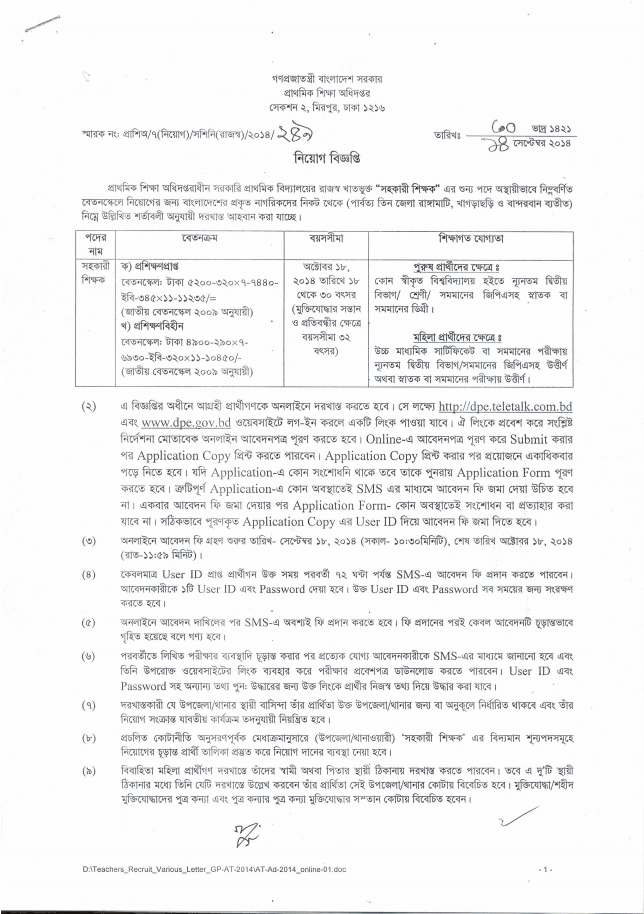Give a thorough explanation of the image.

The image displays the DPE Admit Card, which contains important instructions and information for candidates. It outlines the process for downloading the admit card, highlighting that applicants must first submit their application form and download their applicant copy. The document emphasizes that the admit card download requires a USER ID and password, which must be entered on the official website (DPE.TELETALK.COM.BD) in order to access the exam center details, including name, time, and date. The visual representation is instrumental for guiding applicants through the necessary steps for obtaining their admit card, ensuring they are well-prepared for upcoming assessments.